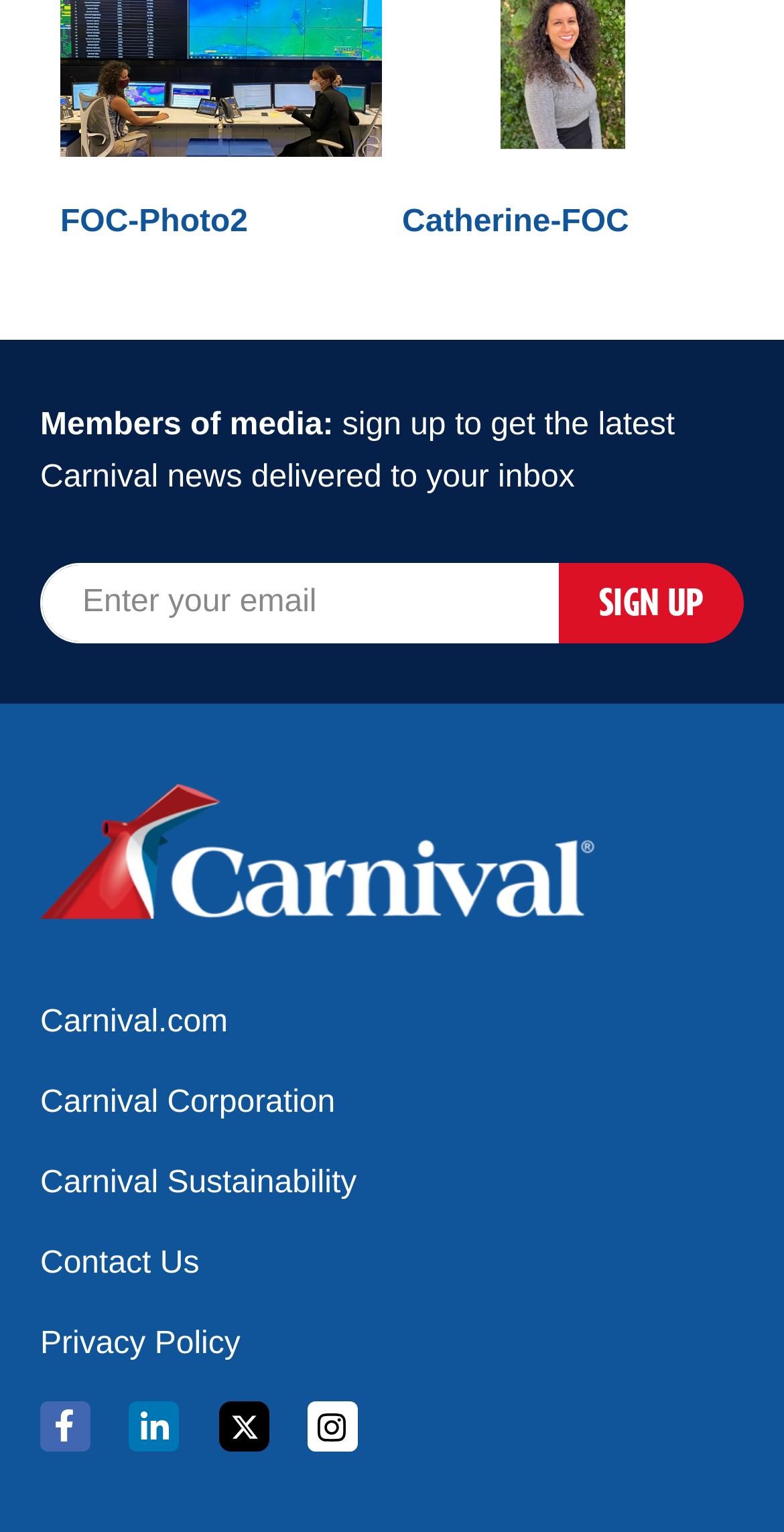Determine the bounding box coordinates for the HTML element described here: "Sign Up".

[0.713, 0.368, 0.949, 0.42]